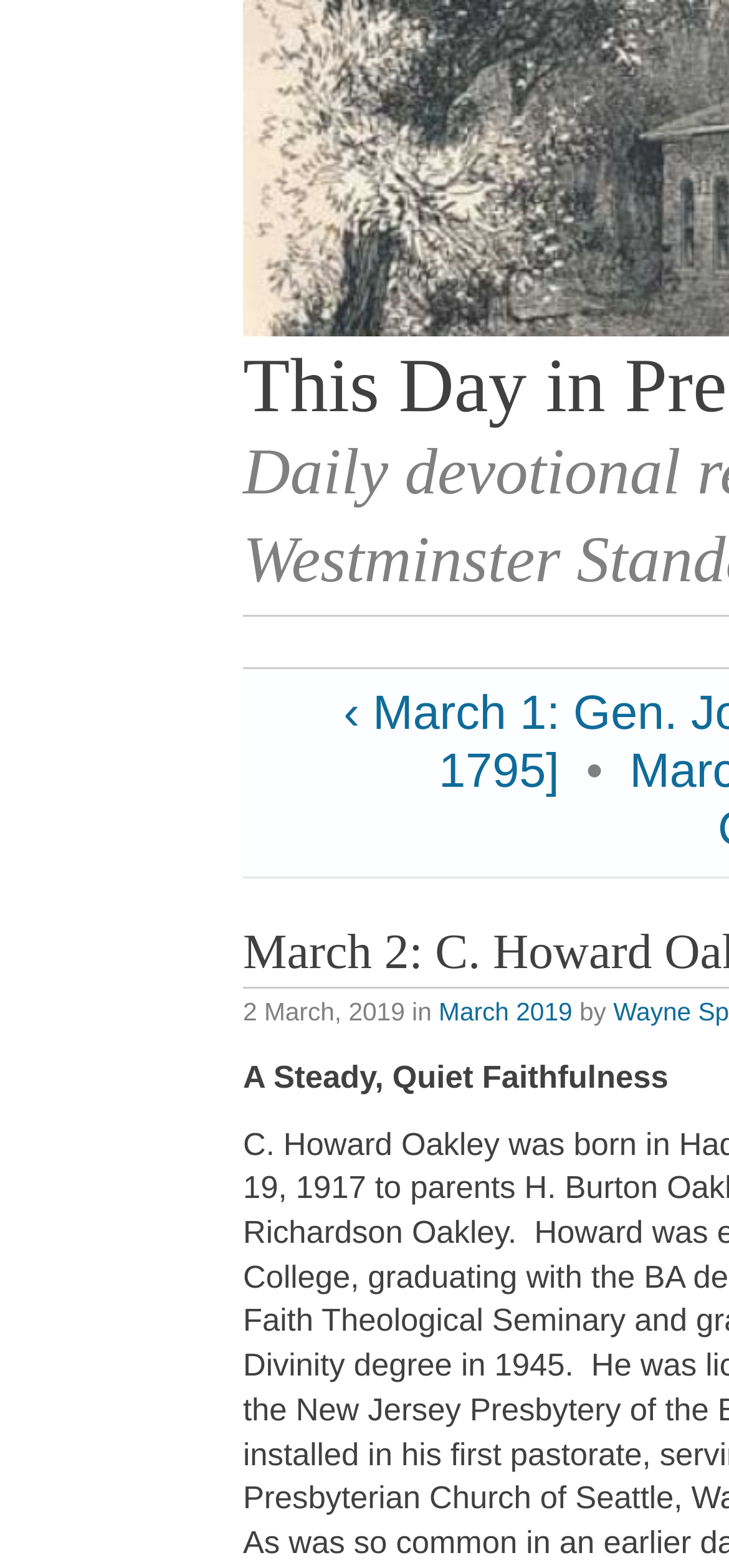Identify the main heading of the webpage and provide its text content.

This Day in Presbyterian History